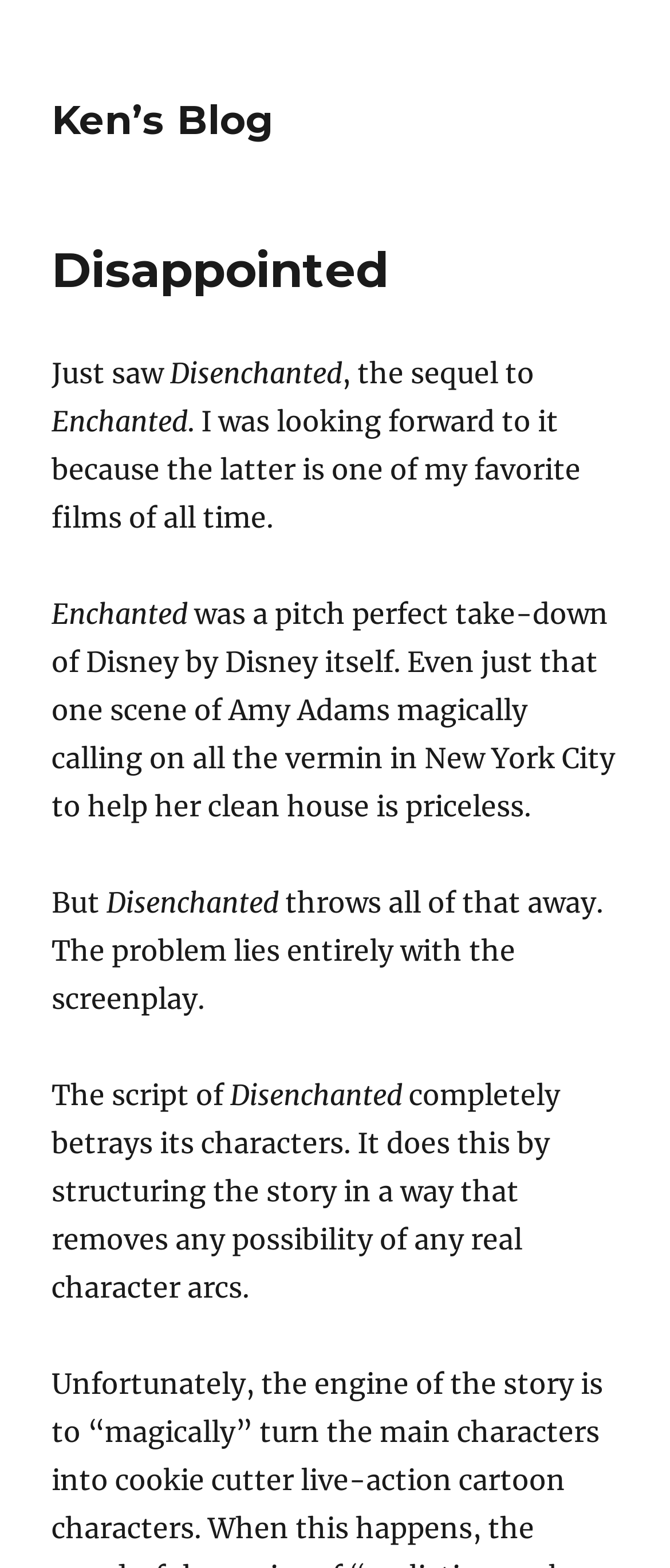Please find the bounding box coordinates in the format (top-left x, top-left y, bottom-right x, bottom-right y) for the given element description. Ensure the coordinates are floating point numbers between 0 and 1. Description: Ken’s Blog

[0.077, 0.061, 0.408, 0.092]